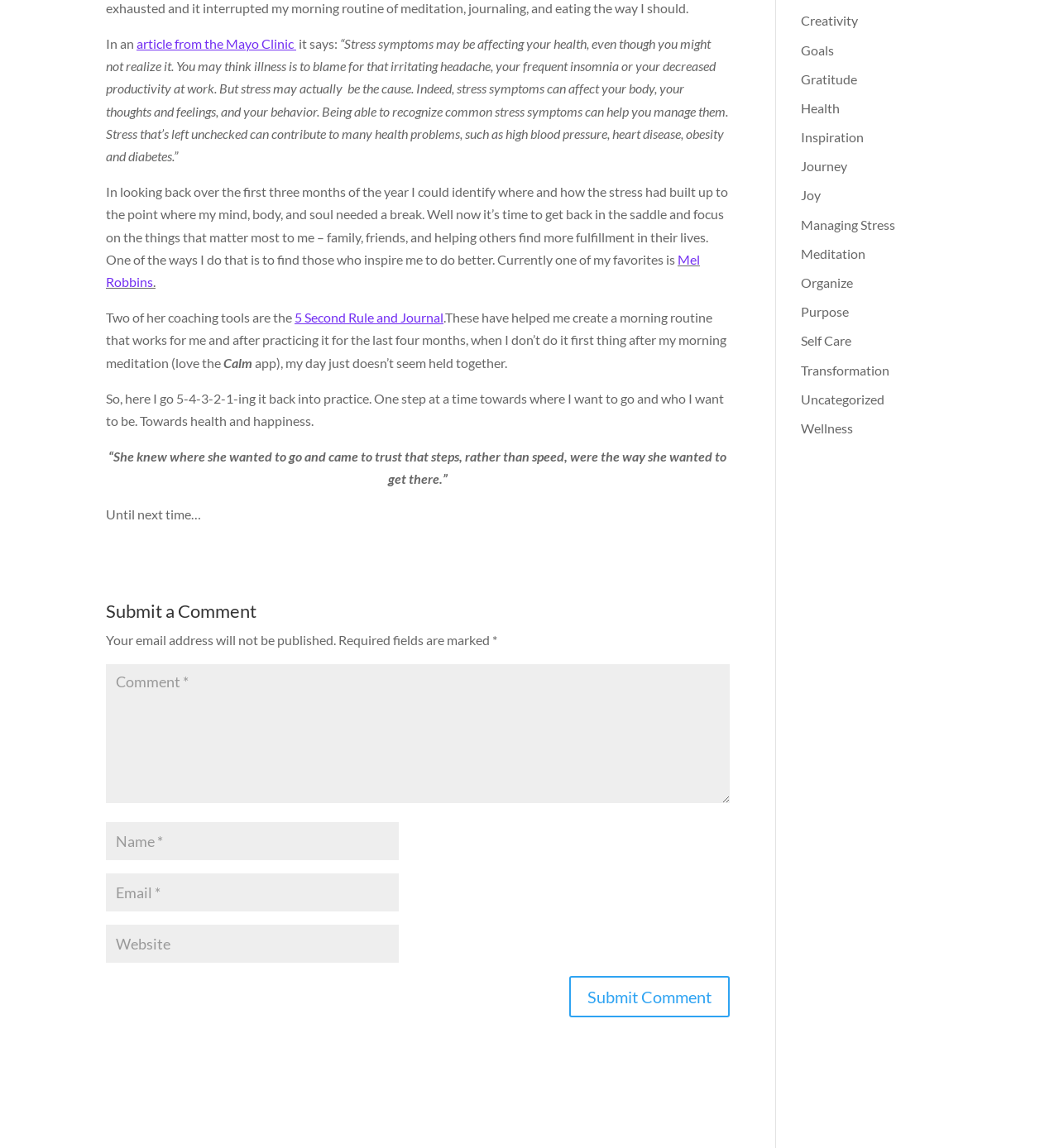Given the webpage screenshot, identify the bounding box of the UI element that matches this description: "input value="Email *" aria-describedby="email-notes" name="email"".

[0.1, 0.761, 0.377, 0.794]